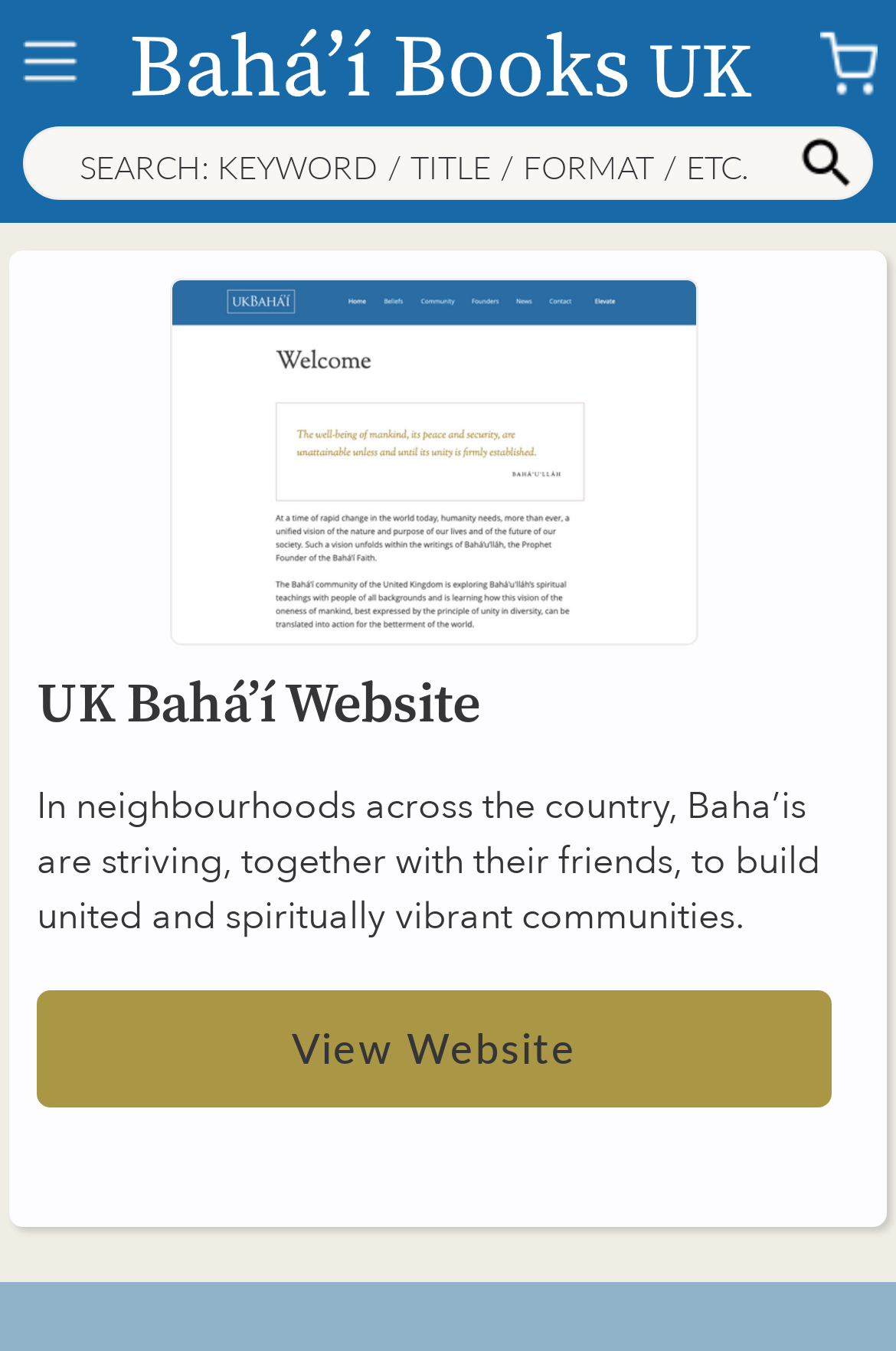Please provide a comprehensive answer to the question below using the information from the image: What is the call-to-action button?

I found the answer by looking at the prominent button element at the bottom of the webpage. The text 'View Website' on the button suggests that it is a call-to-action, encouraging users to explore the website further.